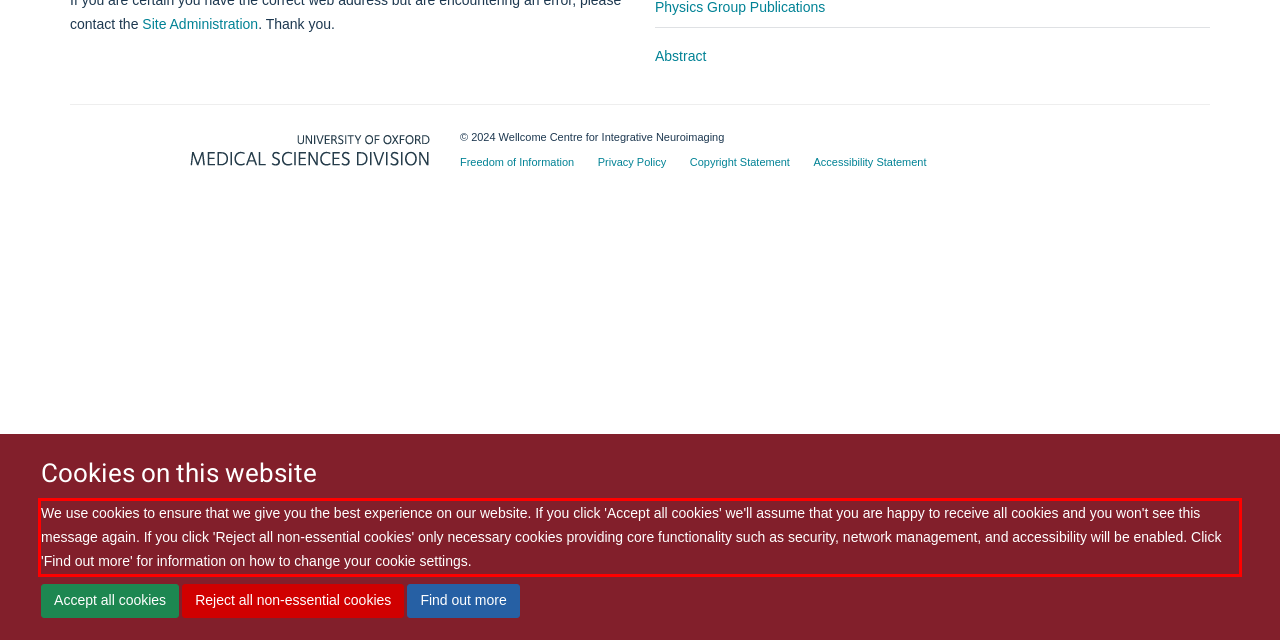Identify the text within the red bounding box on the webpage screenshot and generate the extracted text content.

We use cookies to ensure that we give you the best experience on our website. If you click 'Accept all cookies' we'll assume that you are happy to receive all cookies and you won't see this message again. If you click 'Reject all non-essential cookies' only necessary cookies providing core functionality such as security, network management, and accessibility will be enabled. Click 'Find out more' for information on how to change your cookie settings.